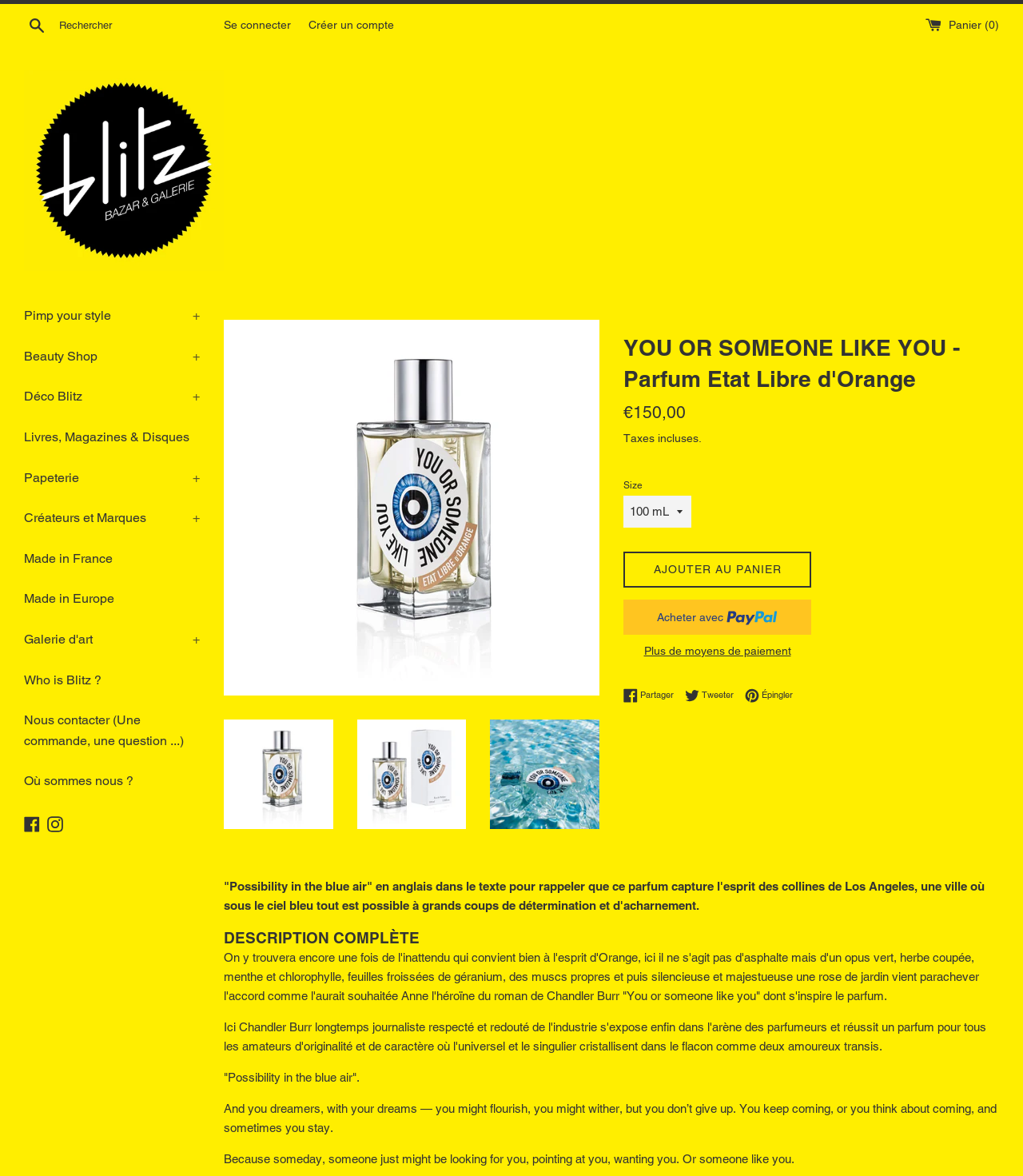Determine the bounding box coordinates of the area to click in order to meet this instruction: "Add the perfume to your cart".

[0.609, 0.469, 0.793, 0.499]